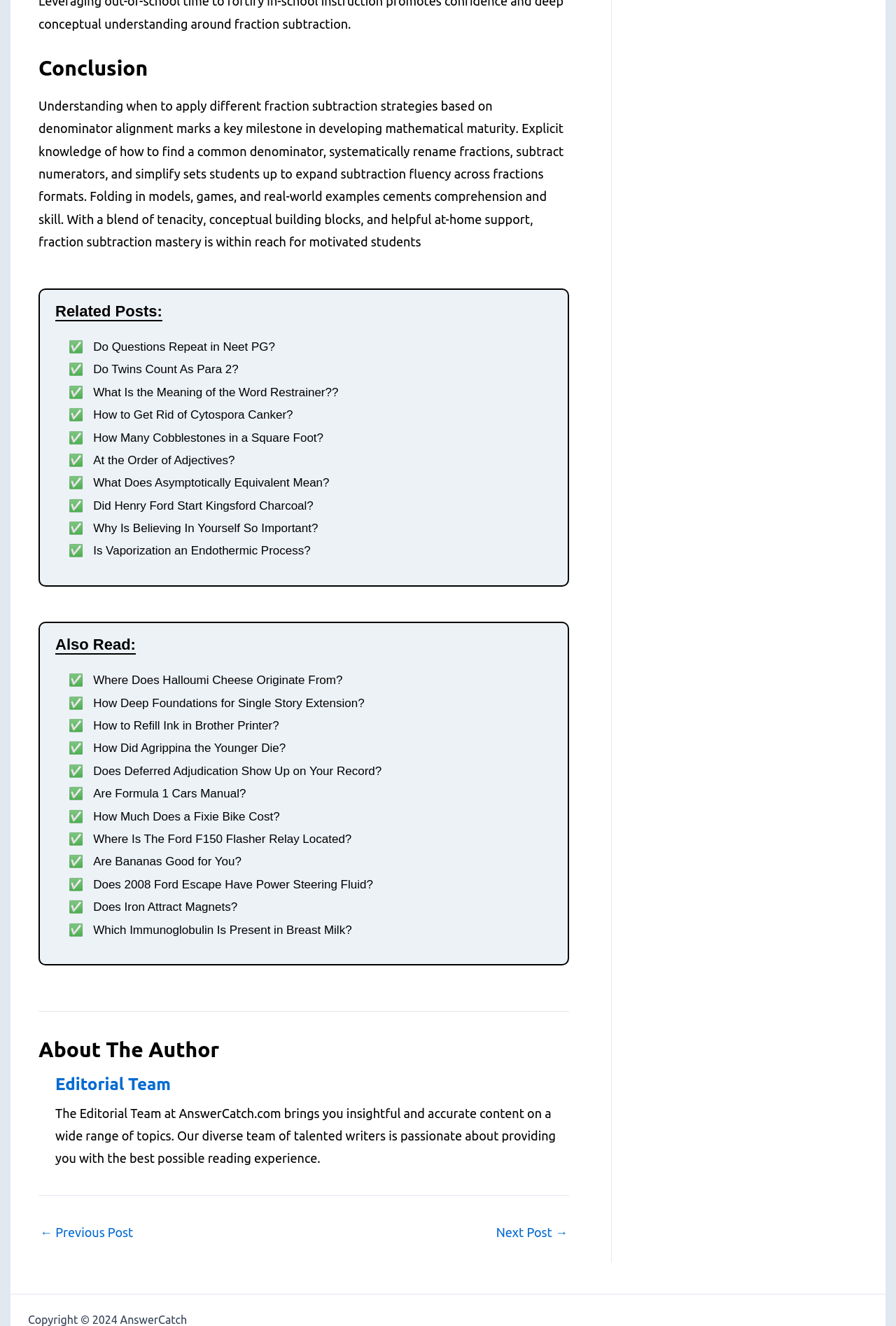How many links are in the 'Related Posts' section?
Utilize the information in the image to give a detailed answer to the question.

By counting the number of links in the 'Related Posts' section, I can see that there are 20 links, each with a checkbox marker and a brief title.